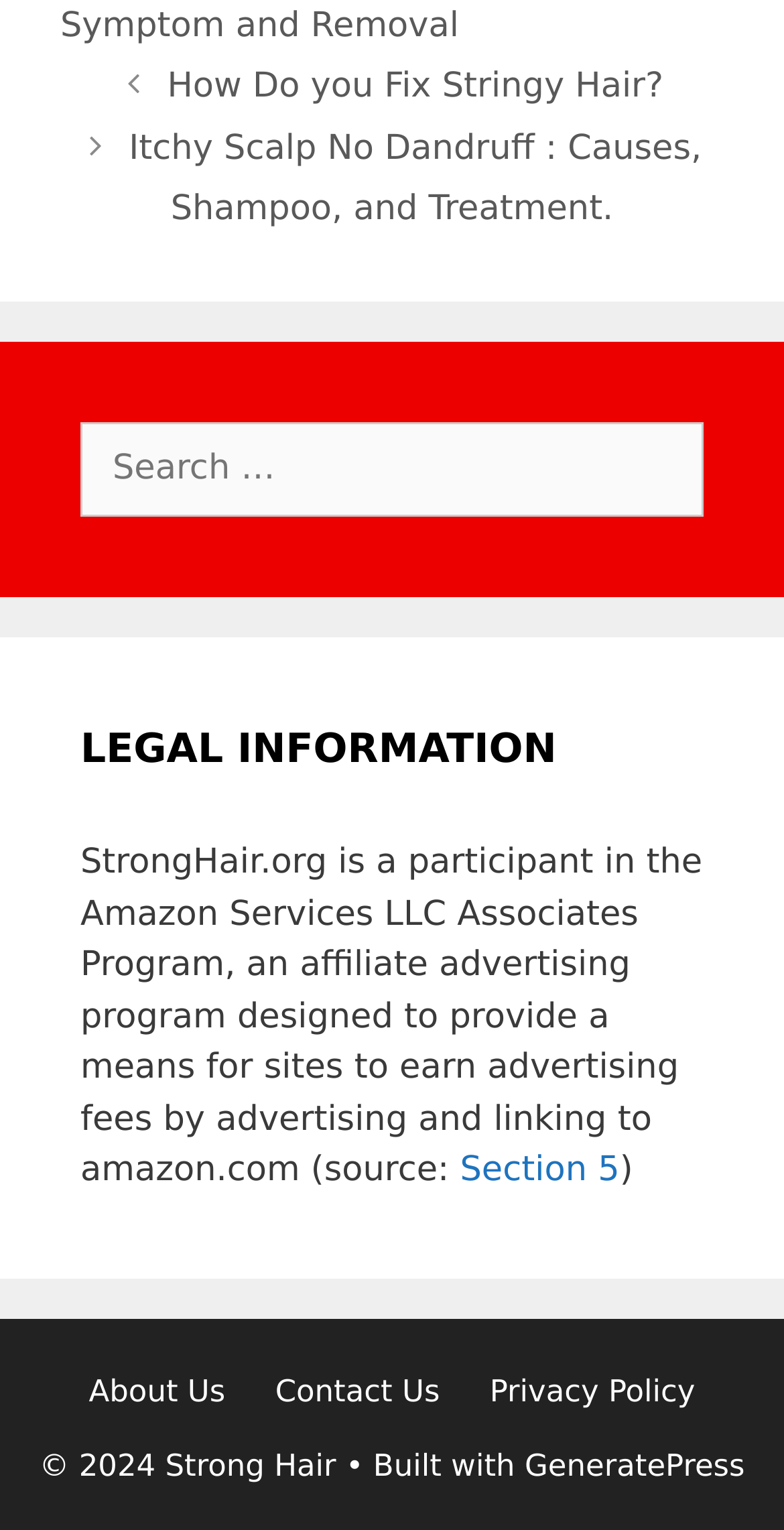Determine the bounding box coordinates of the element's region needed to click to follow the instruction: "Enter your email address". Provide these coordinates as four float numbers between 0 and 1, formatted as [left, top, right, bottom].

None